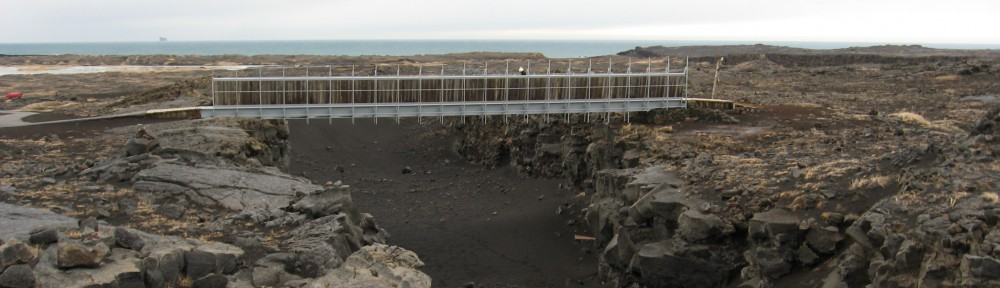Offer a detailed caption for the image presented.

The image features a striking landscape located in Iceland, specifically at the site where the European and North American tectonic plates meet. A modern footbridge spans a deep crack in the earth, showcasing the stark geological divisions of the area. The foreground displays rugged, dark volcanic rock formations, while the background reveals a serene seascape under a cloudy sky. This perspective not only highlights the natural beauty of Iceland's unique geology but also invites viewers to appreciate the remarkable intersection of tectonic forces at play in this part of the world. The caption references the personal connection of the image's author, who stands on the bridge, emphasizing the importance of this landmark as both a geographical and an experiential site.